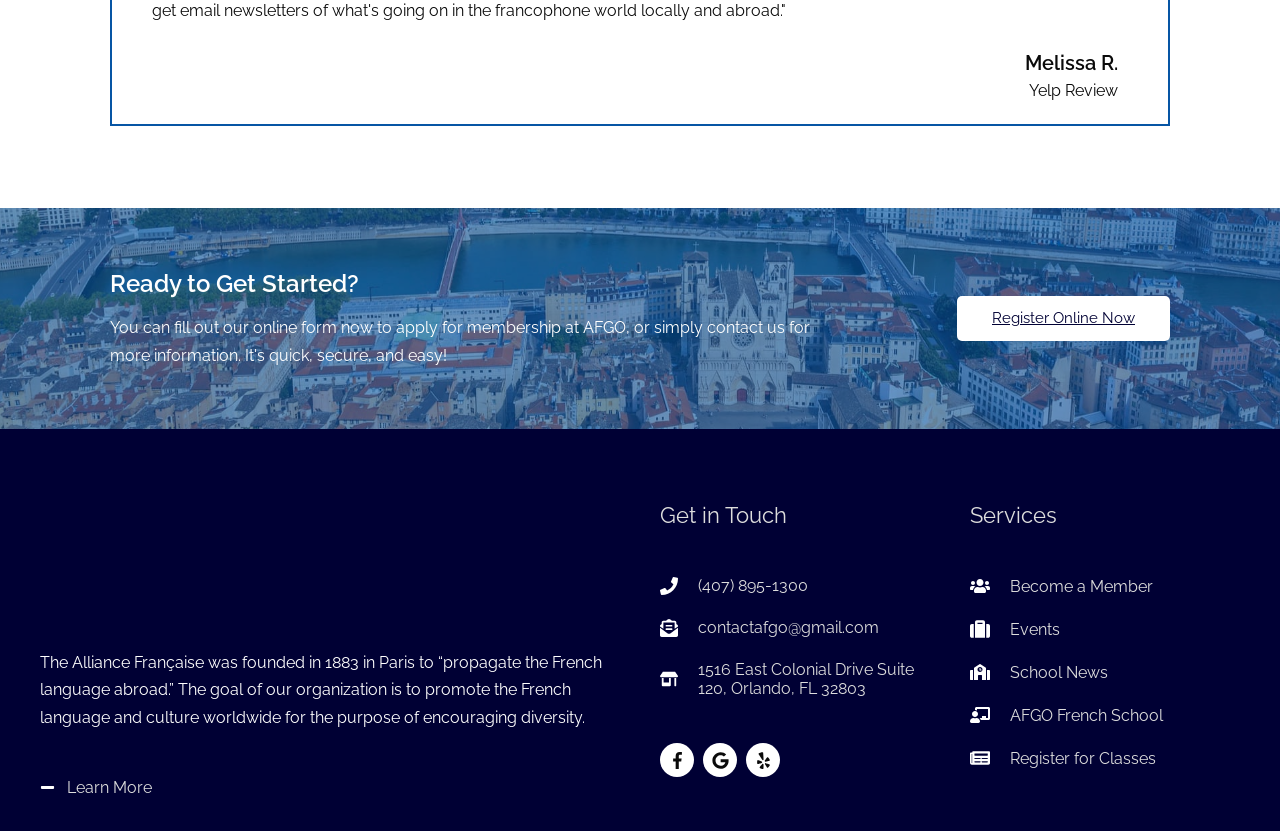Using the element description: "aria-label="facebook-f"", determine the bounding box coordinates. The coordinates should be in the format [left, top, right, bottom], with values between 0 and 1.

[0.516, 0.894, 0.546, 0.935]